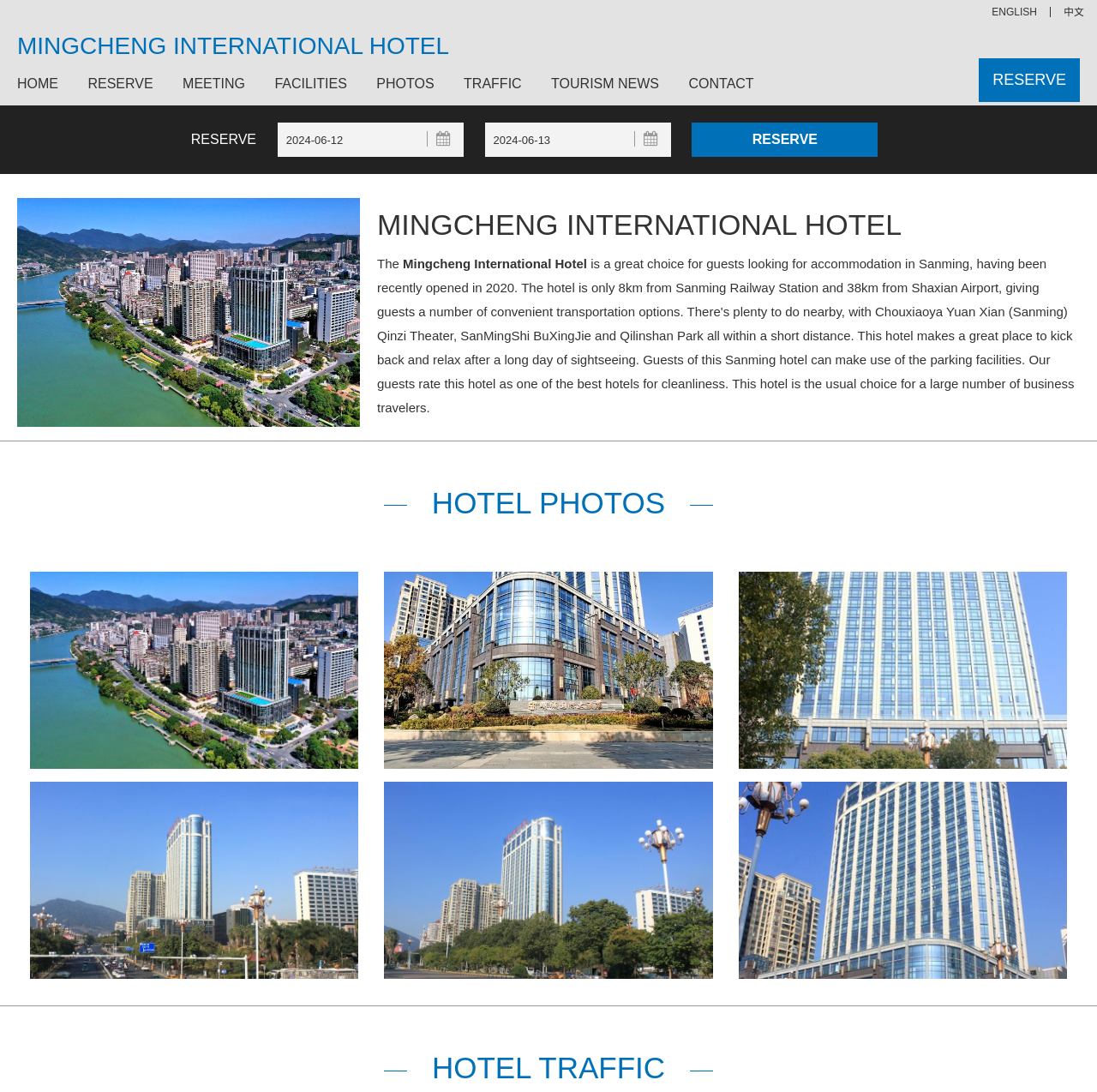Please find the bounding box coordinates of the element that needs to be clicked to perform the following instruction: "Make a reservation". The bounding box coordinates should be four float numbers between 0 and 1, represented as [left, top, right, bottom].

[0.892, 0.053, 0.984, 0.093]